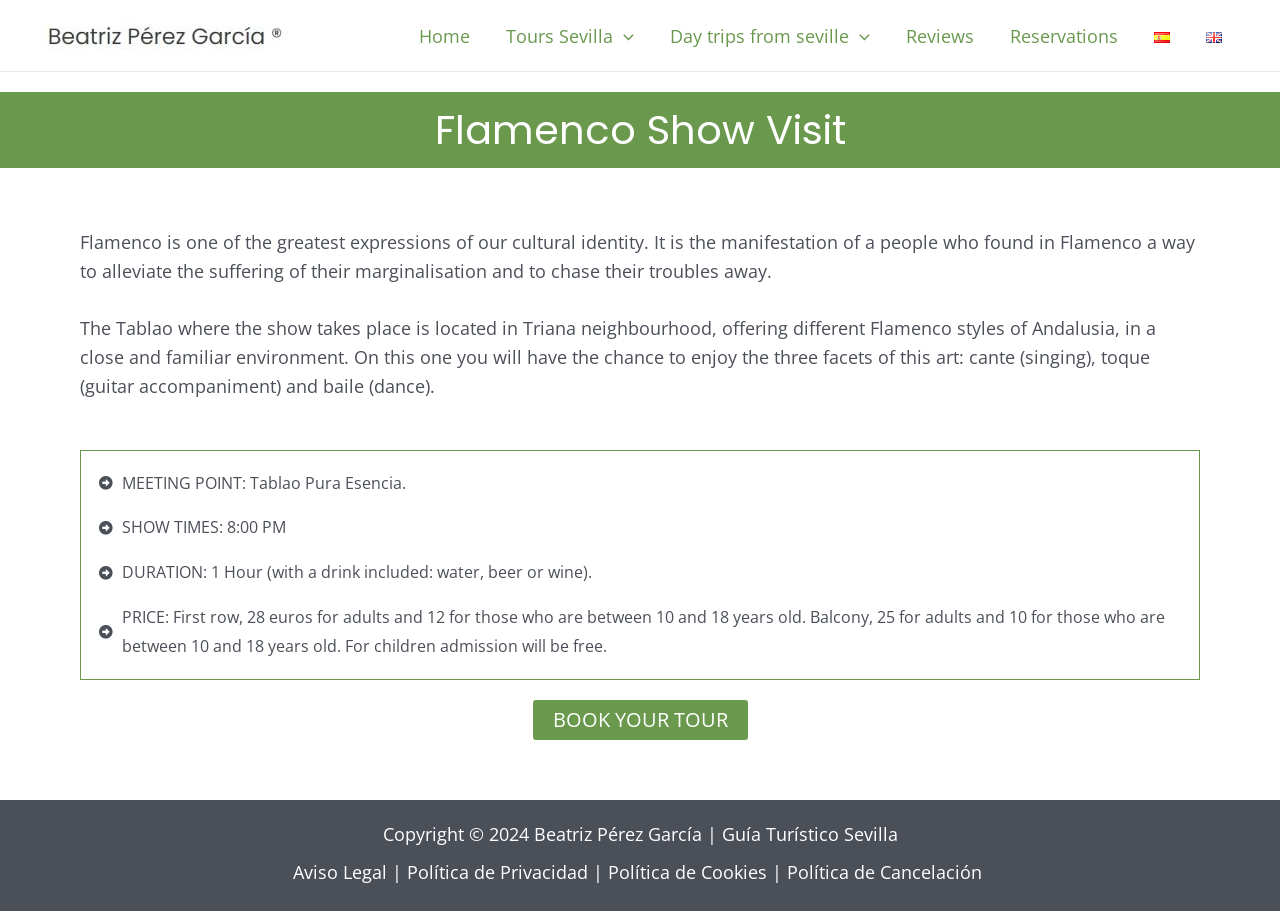Determine the bounding box of the UI component based on this description: "parent_node: Tours Sevilla aria-label="Menu Toggle"". The bounding box coordinates should be four float values between 0 and 1, i.e., [left, top, right, bottom].

[0.479, 0.001, 0.495, 0.077]